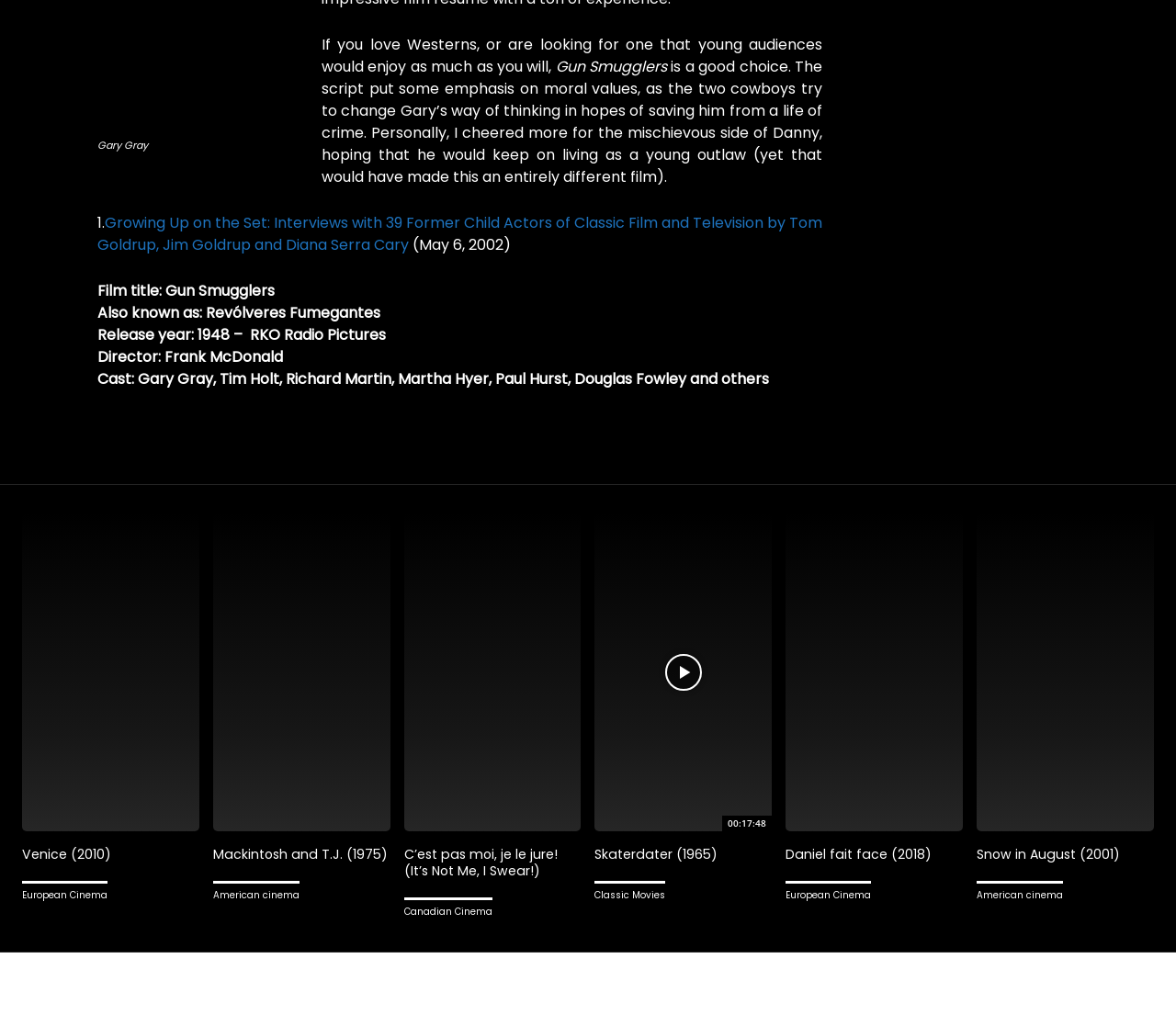Determine the bounding box coordinates of the UI element described below. Use the format (top-left x, top-left y, bottom-right x, bottom-right y) with floating point numbers between 0 and 1: title="Daniel fait face (2018)"

[0.668, 0.5, 0.819, 0.81]